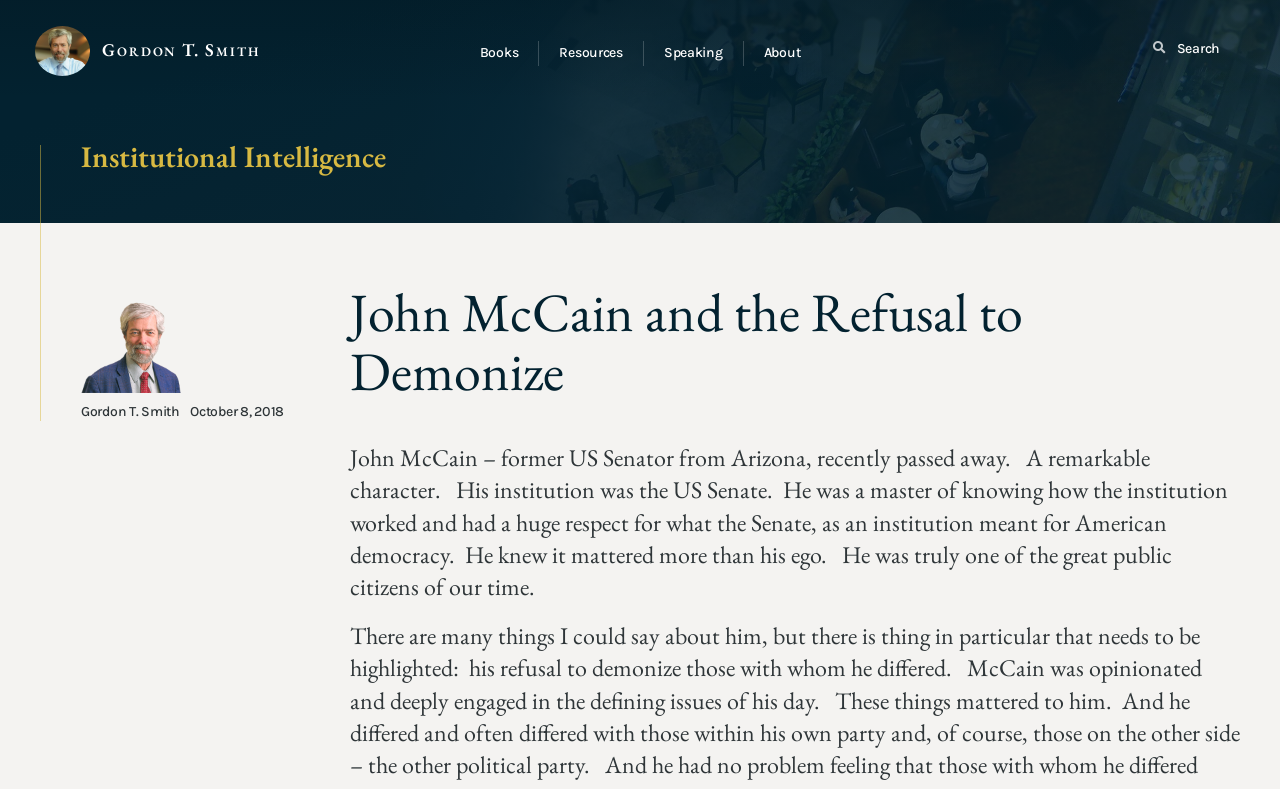Provide a single word or phrase answer to the question: 
What is the date of the article?

October 8, 2018